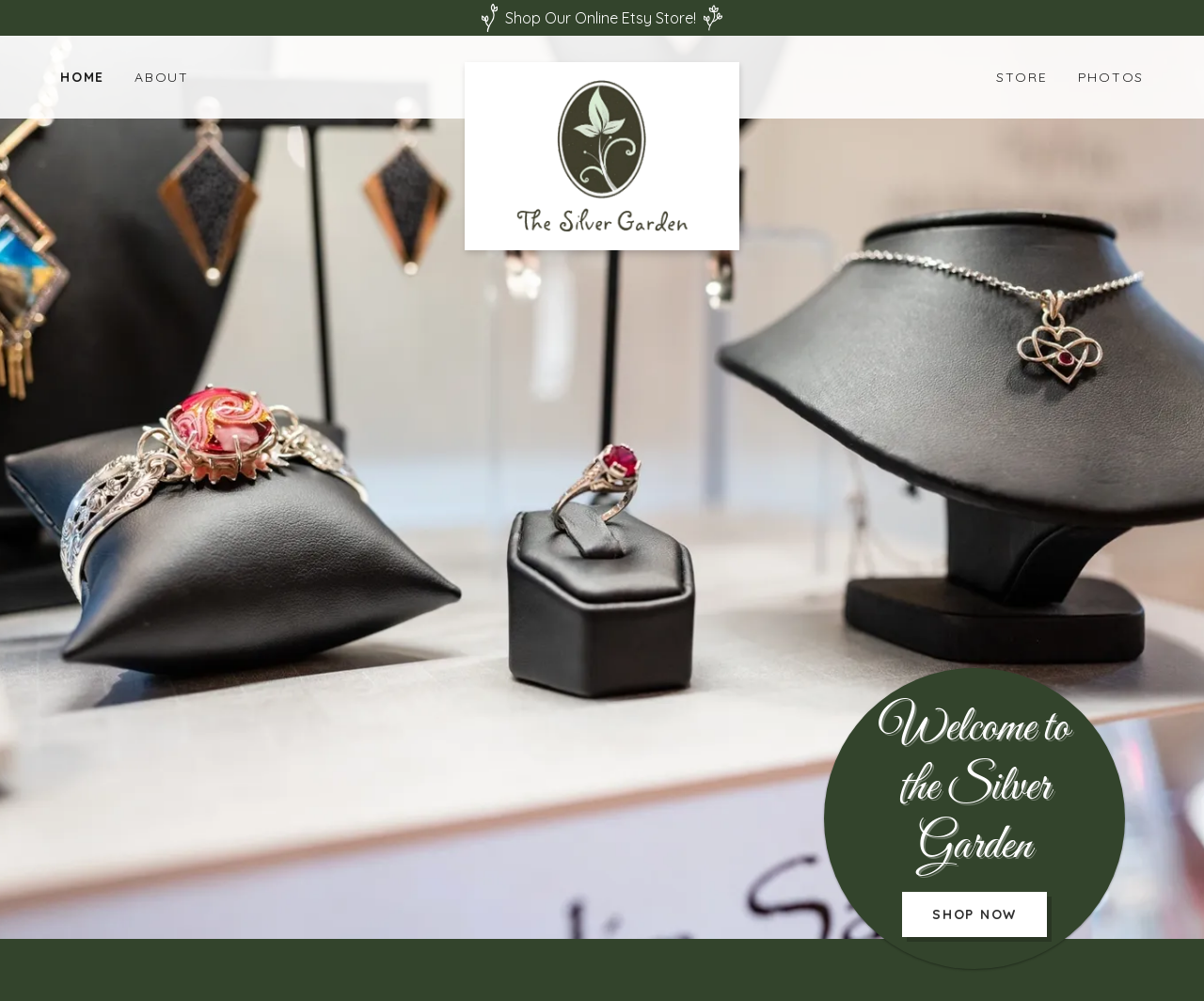Identify the bounding box of the HTML element described as: "Shop Now".

[0.749, 0.891, 0.87, 0.936]